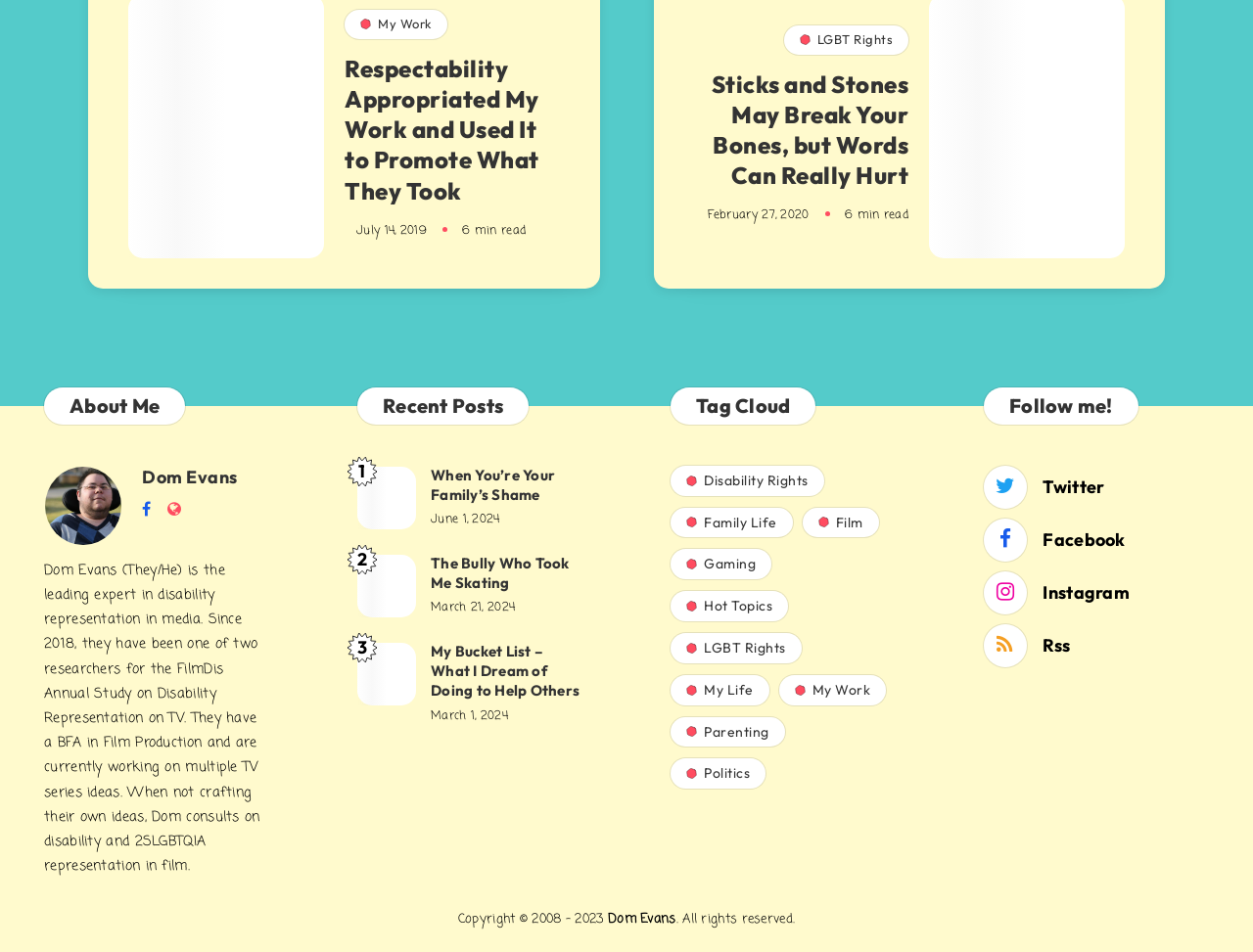Locate the bounding box coordinates of the clickable area to execute the instruction: "View the recent post 'When You’re Your Family’s Shame'". Provide the coordinates as four float numbers between 0 and 1, represented as [left, top, right, bottom].

[0.344, 0.489, 0.443, 0.535]